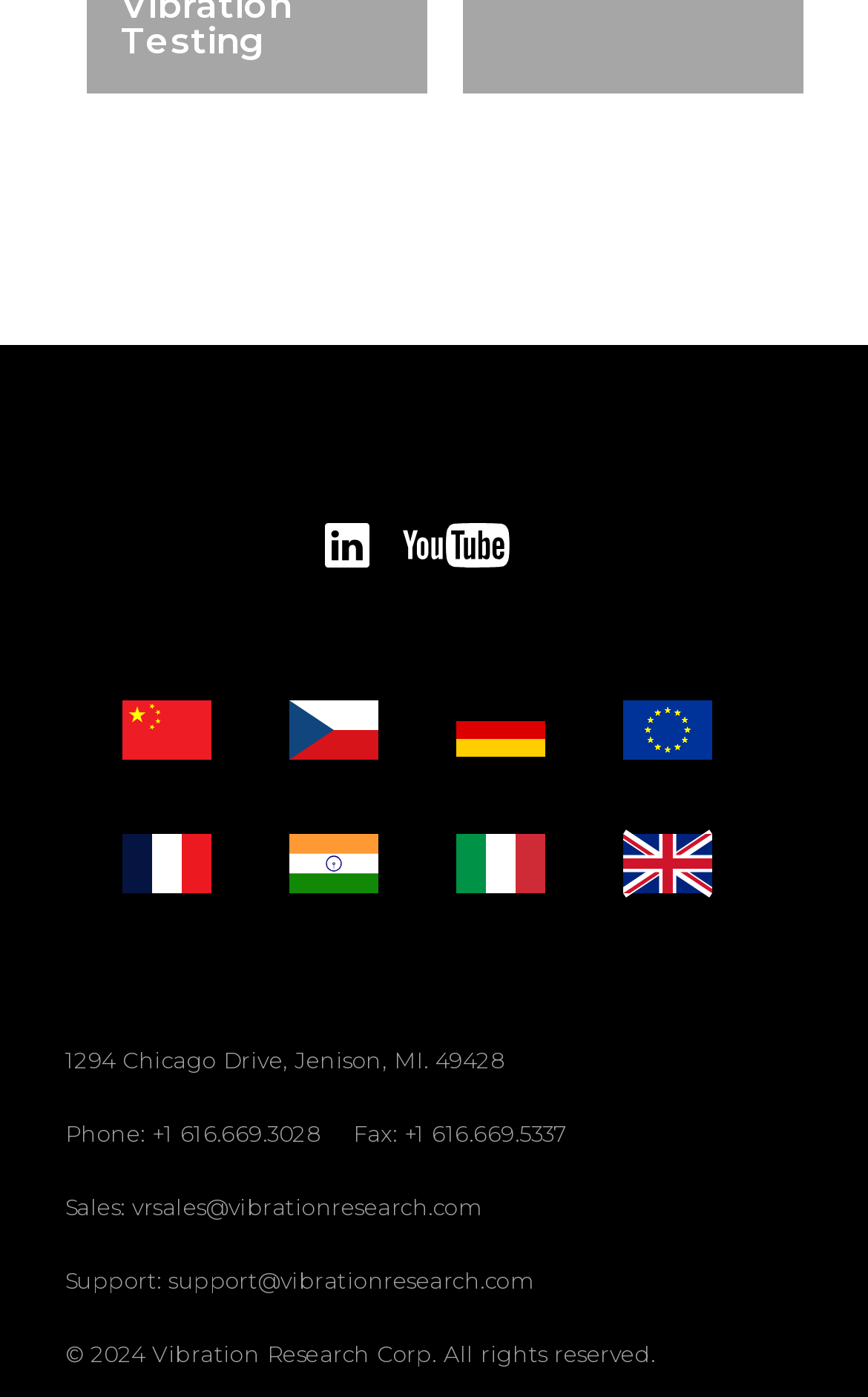Find the bounding box coordinates of the element to click in order to complete the given instruction: "View contact information."

[0.075, 0.749, 0.58, 0.77]